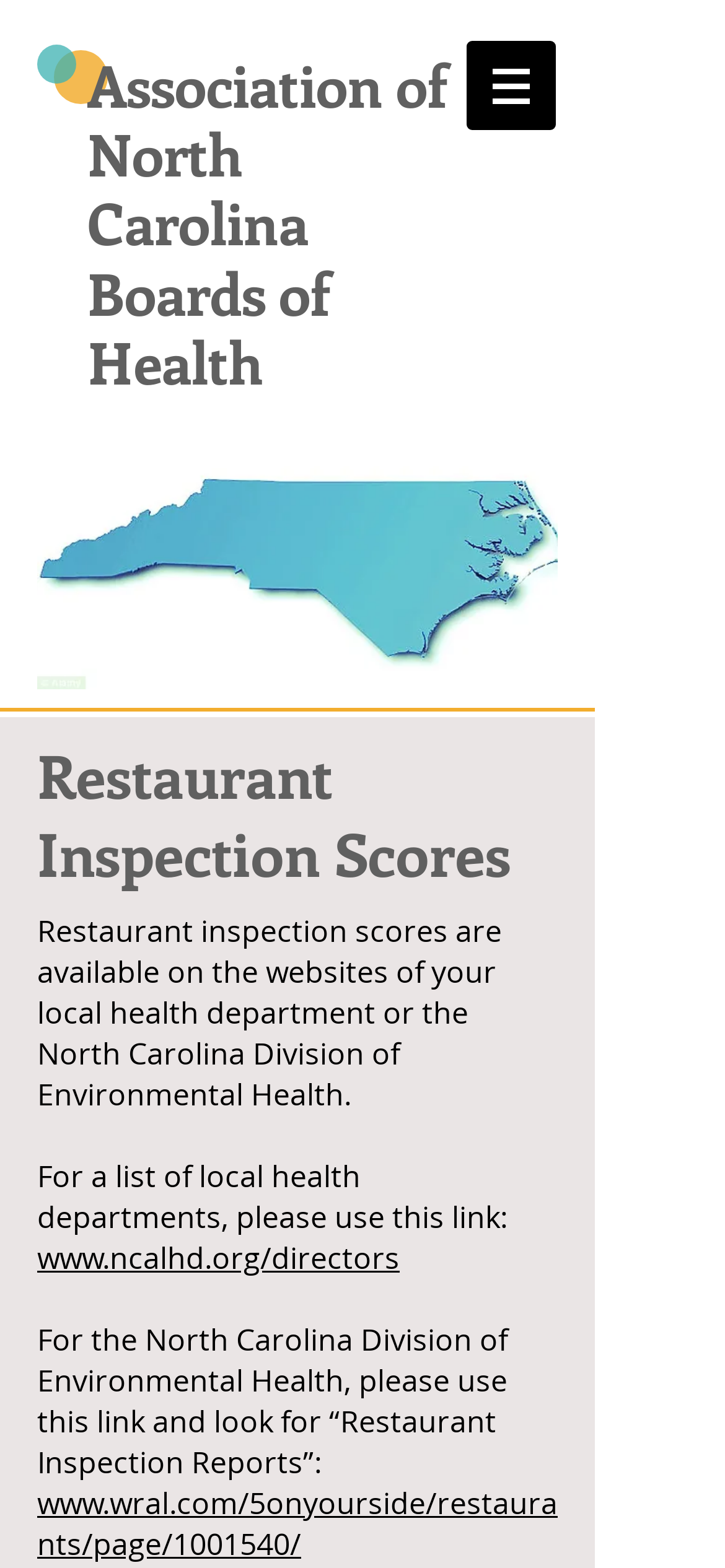Look at the image and write a detailed answer to the question: 
What is the name of the association?

I found the answer by looking at the heading element with the text 'Association of North Carolina Boards of Health' which is located at the top of the webpage.